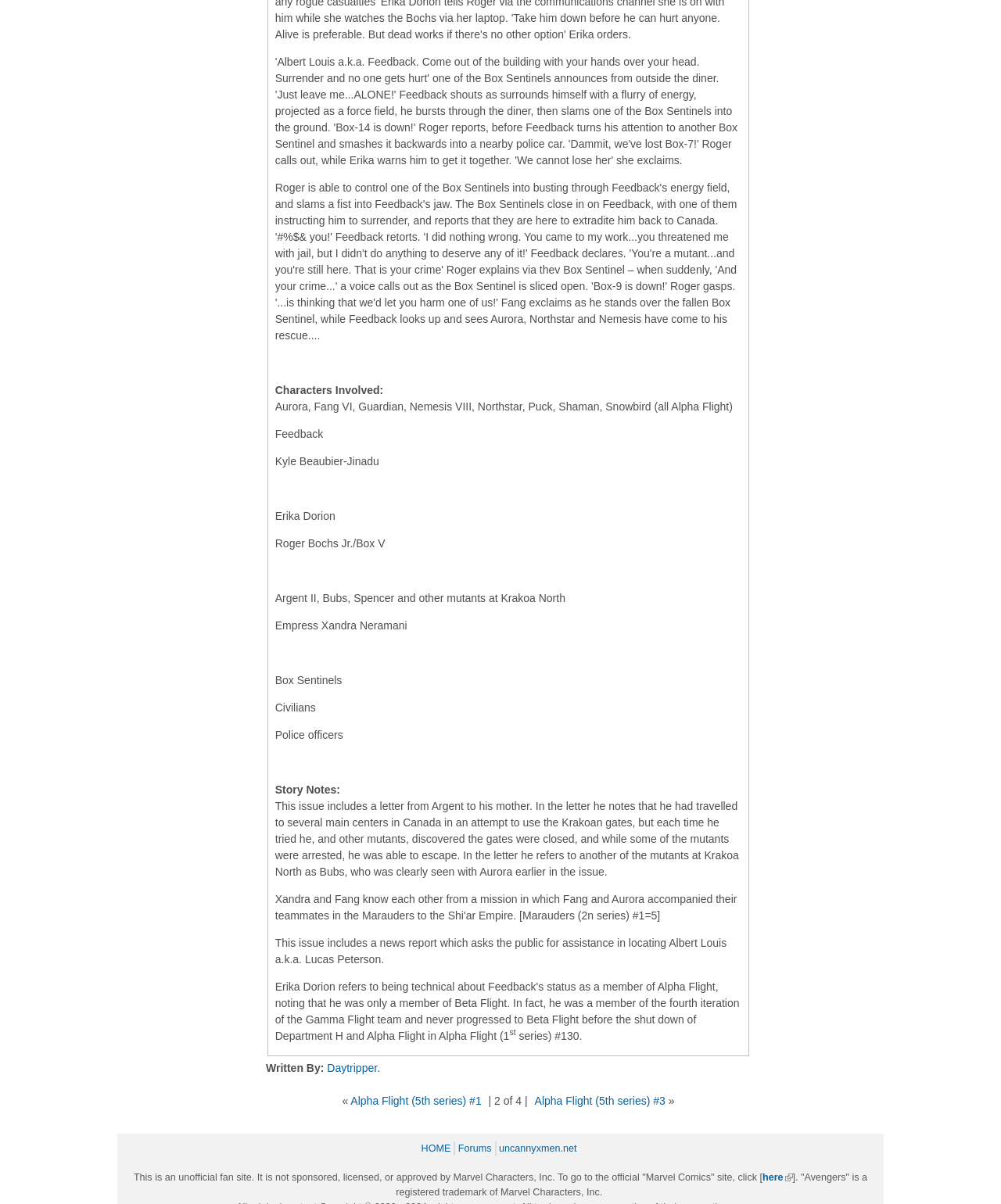What is the purpose of the Krakoan gates?
Use the screenshot to answer the question with a single word or phrase.

Unknown